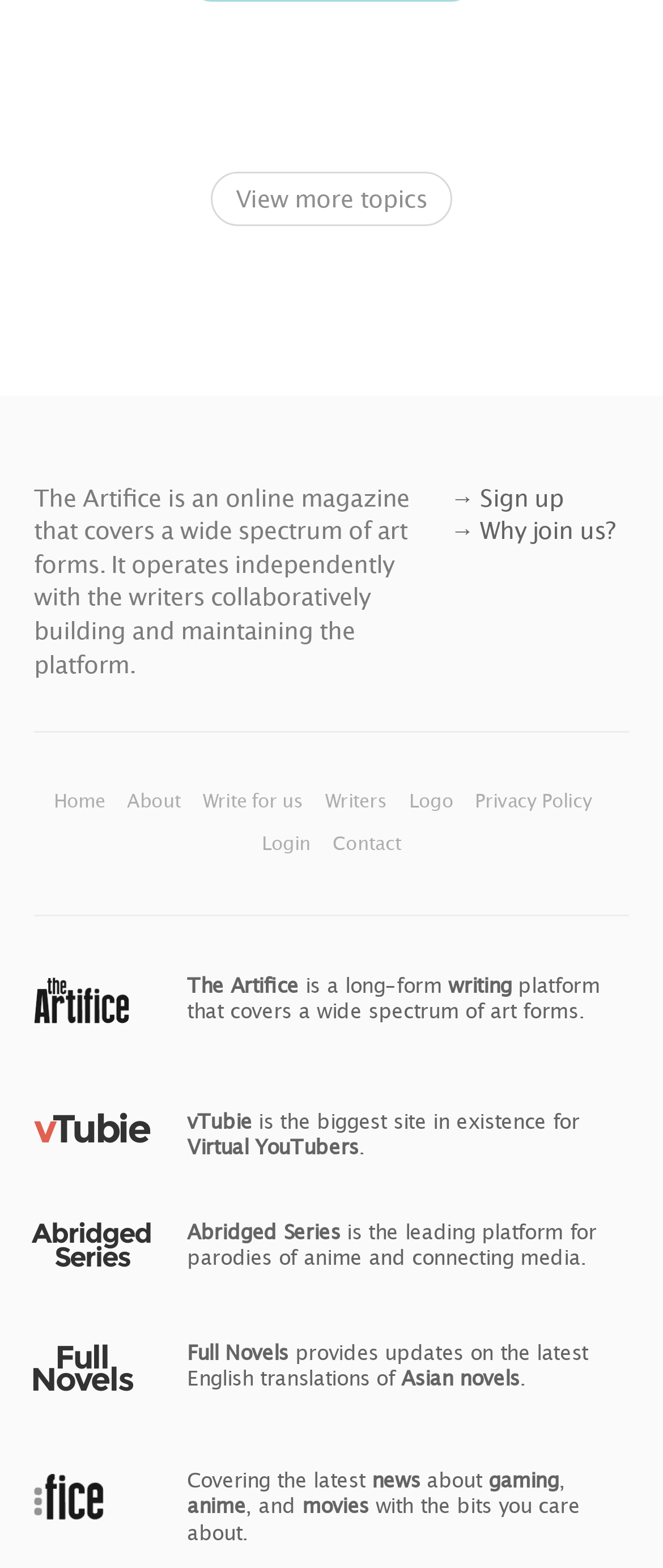Please answer the following query using a single word or phrase: 
What is the purpose of the 'Write for us' link?

To collaborate with writers